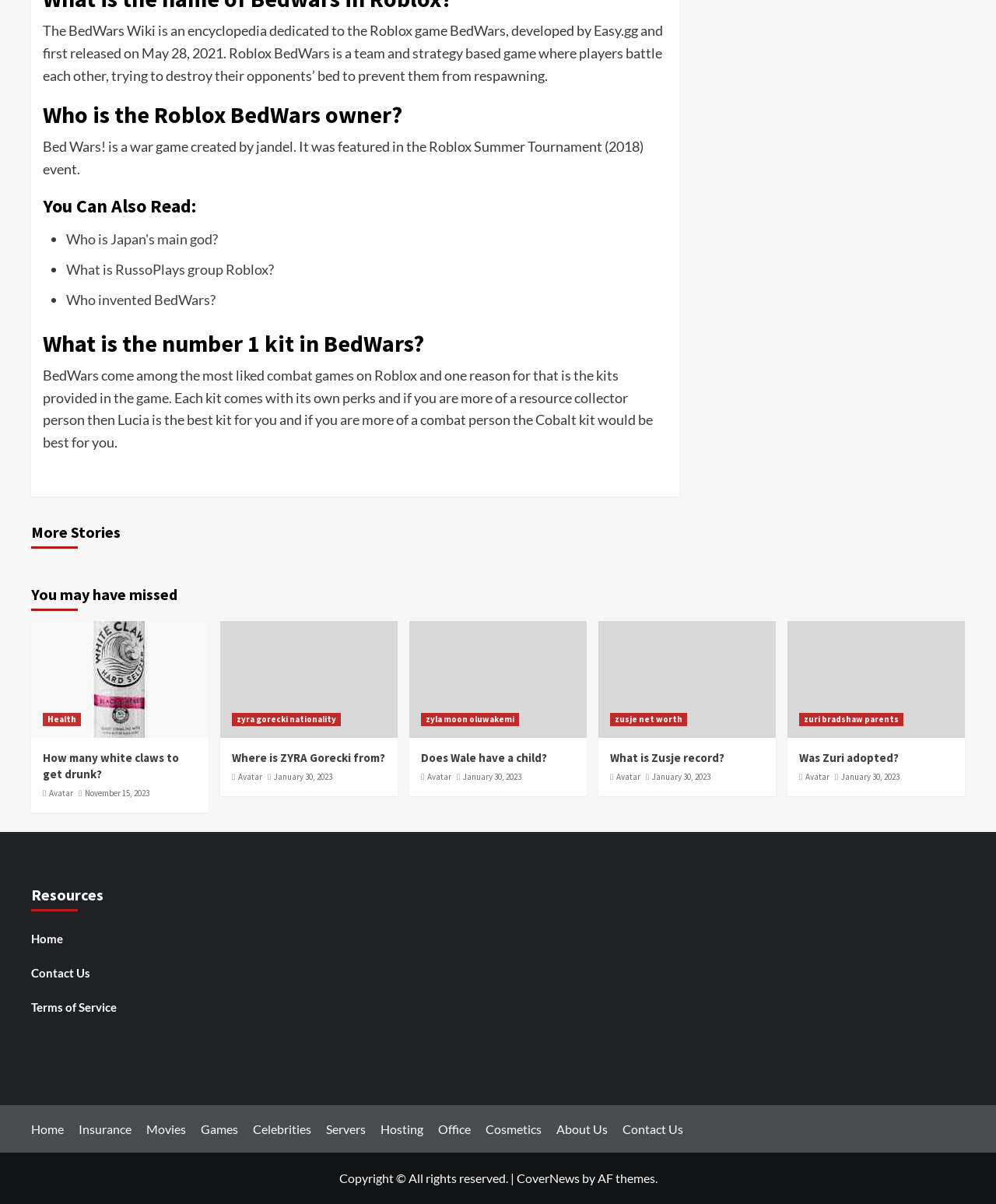Bounding box coordinates are specified in the format (top-left x, top-left y, bottom-right x, bottom-right y). All values are floating point numbers bounded between 0 and 1. Please provide the bounding box coordinate of the region this sentence describes: CoverNews

[0.518, 0.972, 0.582, 0.985]